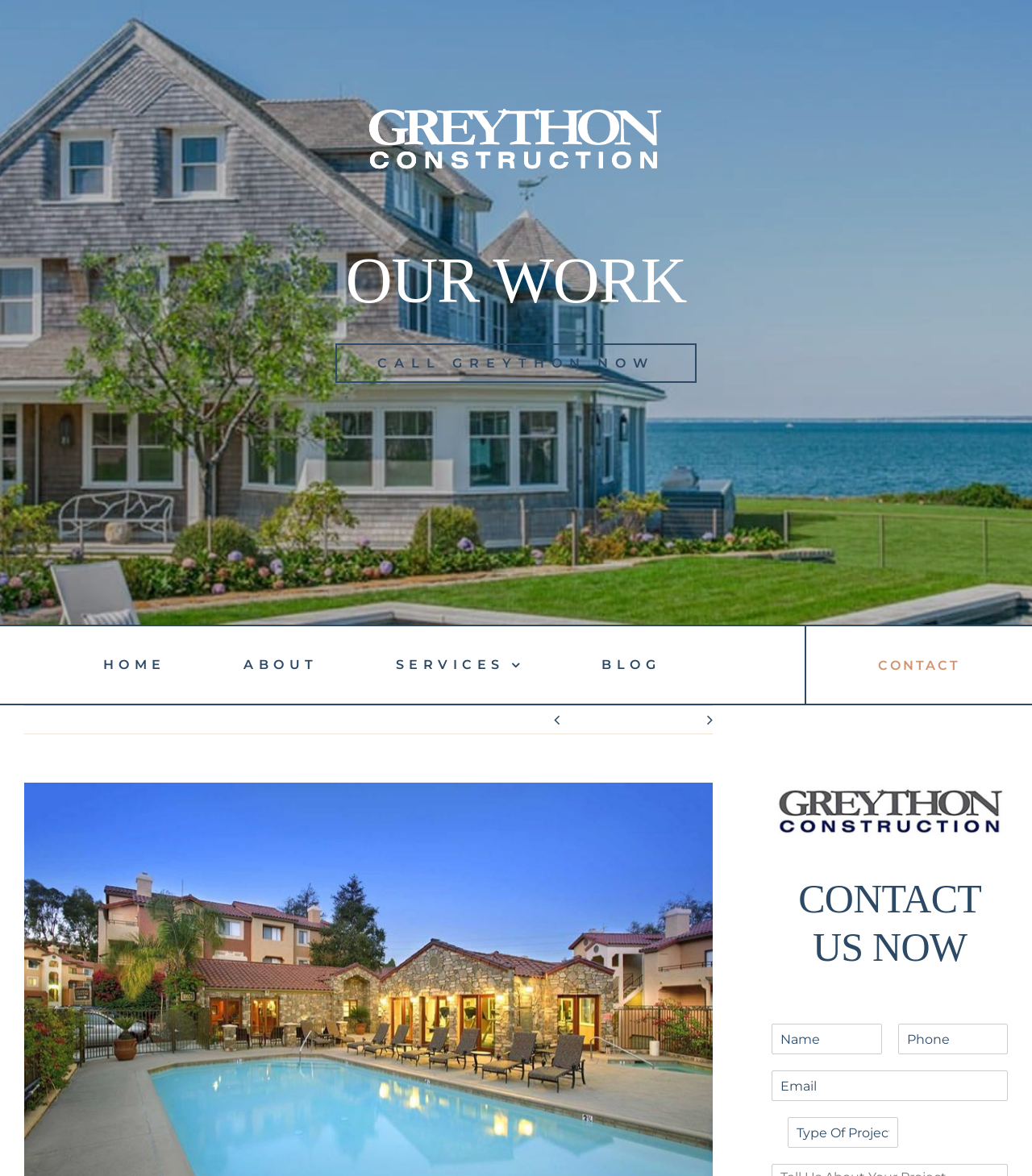Deliver a detailed narrative of the webpage's visual and textual elements.

The webpage is about Greython Construction, specifically highlighting their partnership with Avalon Bay Communities for apartment renovations. 

At the top left of the page, there is a Greython Construction logo, which is an image linked to the company's homepage. Below the logo, there is a heading that reads "OUR WORK". 

On the top right, there is a call-to-action button that says "CALL GREYTHON NOW". Next to it, there is a main navigation menu with links to "HOME", "ABOUT", "SERVICES", and "BLOG". 

Further down, there is a "CONTACT" link on the top right corner. Below it, there are navigation links to move to the previous or next page, with a "View Larger Image" option. 

The main content of the page is a contact form, which is located on the right side of the page. The form has fields for "Name", "Phone", "Email", and "Type Of Project", with "Name" and "Email" being required fields. Above the form, there is a heading that says "CONTACT US NOW". 

On the bottom right corner, there is a "Go to Top" link, which allows users to quickly navigate back to the top of the page.